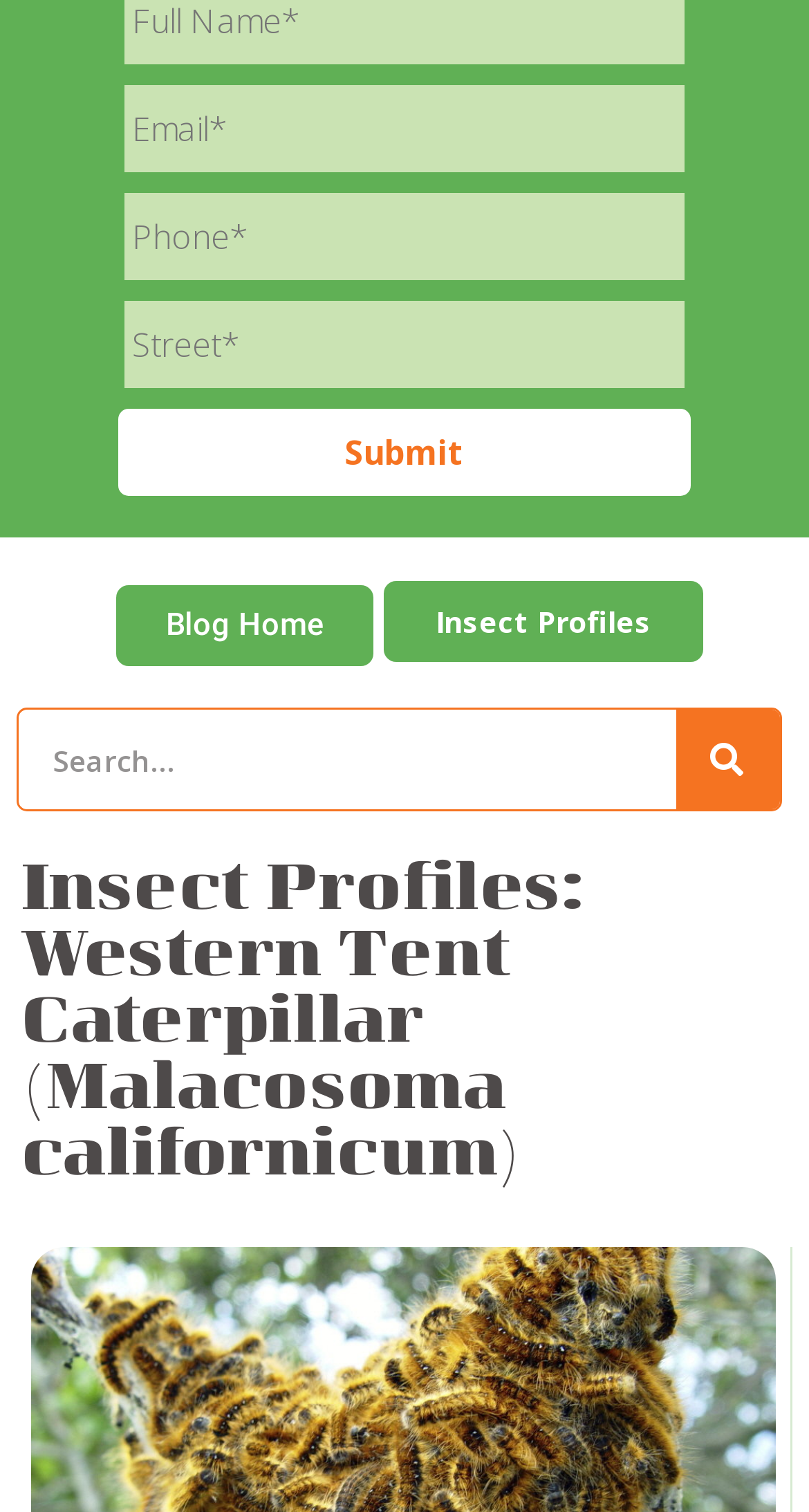Identify the bounding box of the UI element that matches this description: "parent_node: Search name="s" placeholder="Search..."".

[0.023, 0.47, 0.836, 0.536]